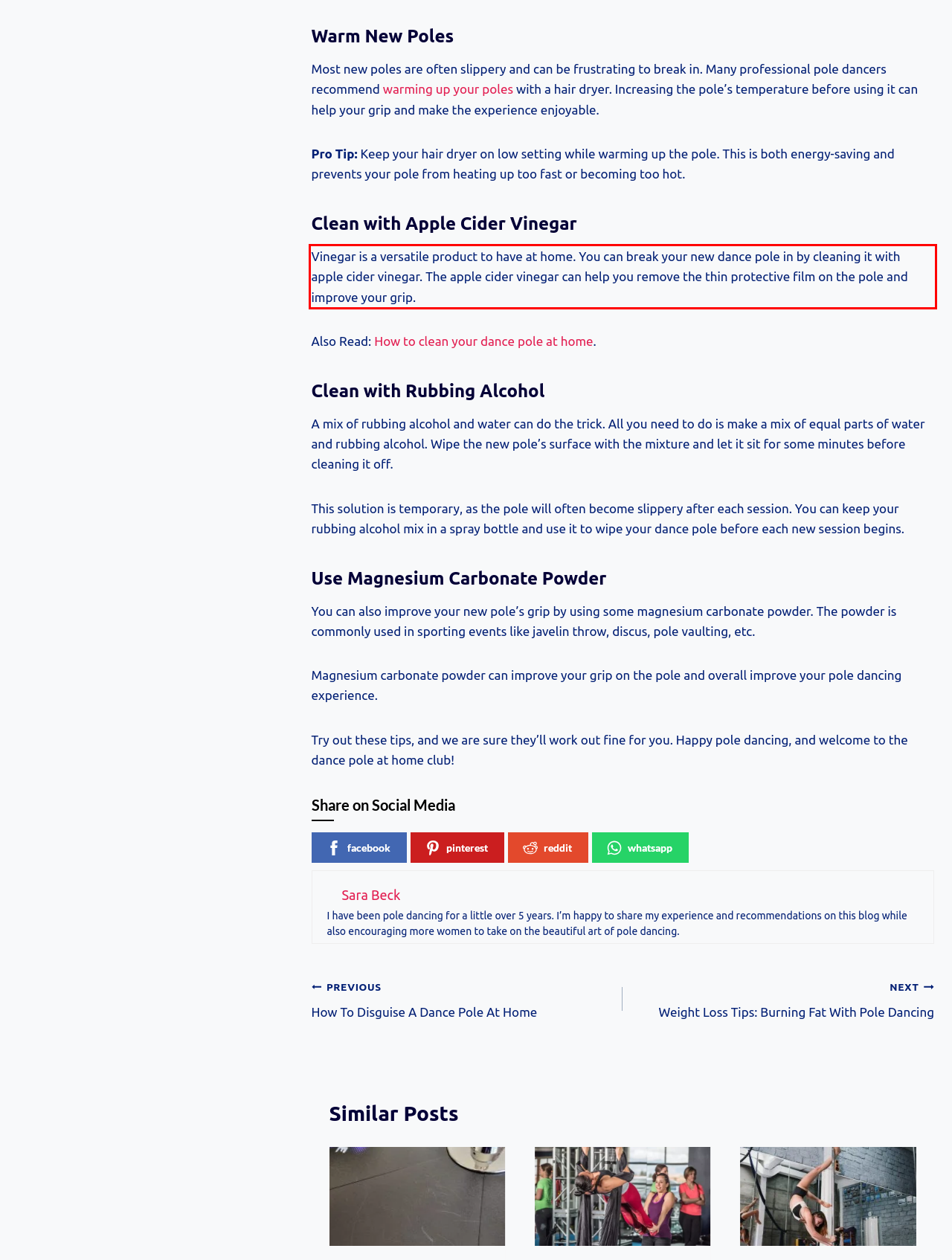Identify the red bounding box in the webpage screenshot and perform OCR to generate the text content enclosed.

Vinegar is a versatile product to have at home. You can break your new dance pole in by cleaning it with apple cider vinegar. The apple cider vinegar can help you remove the thin protective film on the pole and improve your grip.